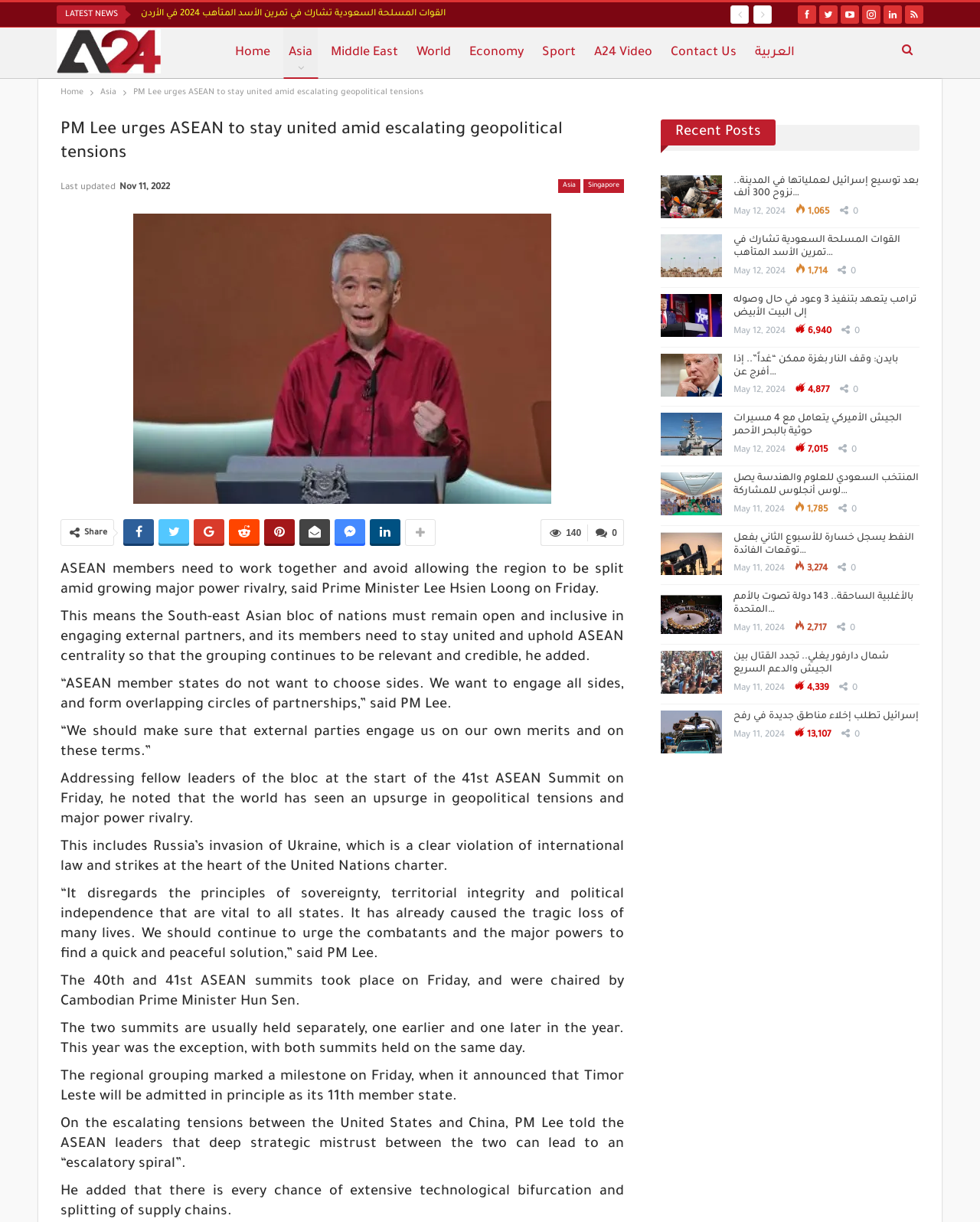Given the element description, predict the bounding box coordinates in the format (top-left x, top-left y, bottom-right x, bottom-right y), using floating point numbers between 0 and 1: Middle East

[0.332, 0.023, 0.412, 0.064]